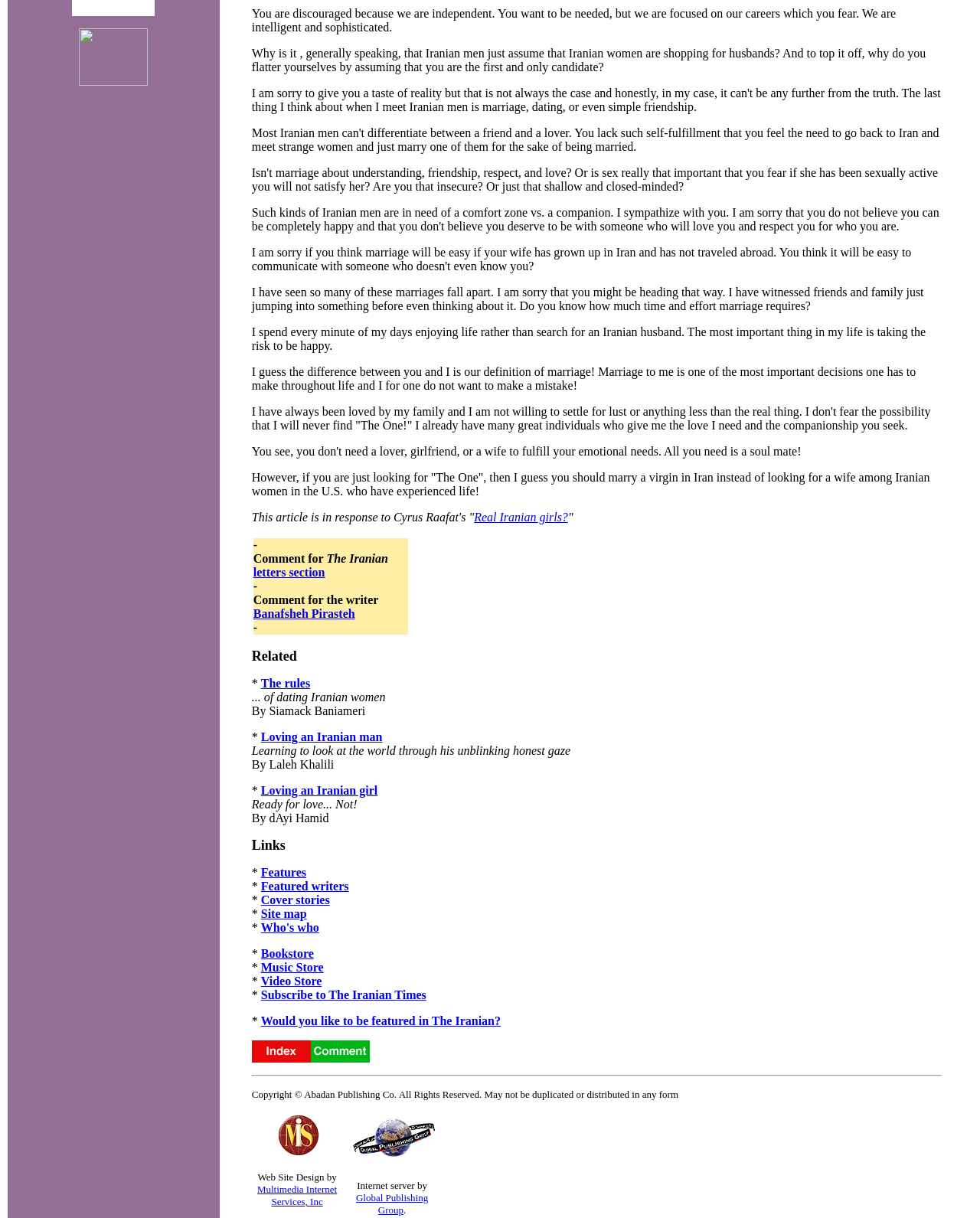Give the bounding box coordinates for this UI element: "Who's who". The coordinates should be four float numbers between 0 and 1, arranged as [left, top, right, bottom].

[0.266, 0.756, 0.326, 0.767]